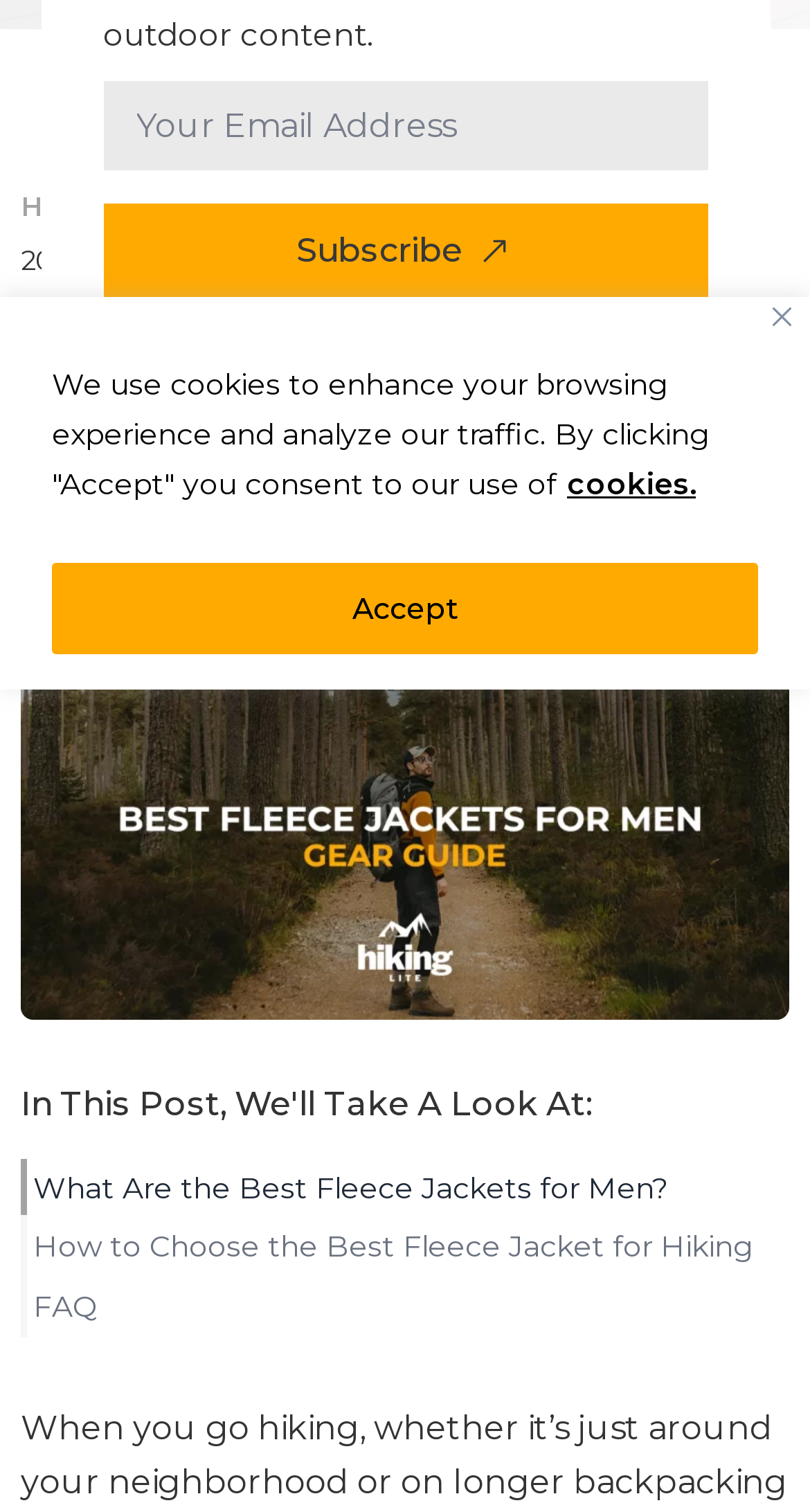Please provide the bounding box coordinates in the format (top-left x, top-left y, bottom-right x, bottom-right y). Remember, all values are floating point numbers between 0 and 1. What is the bounding box coordinate of the region described as: How to use

None